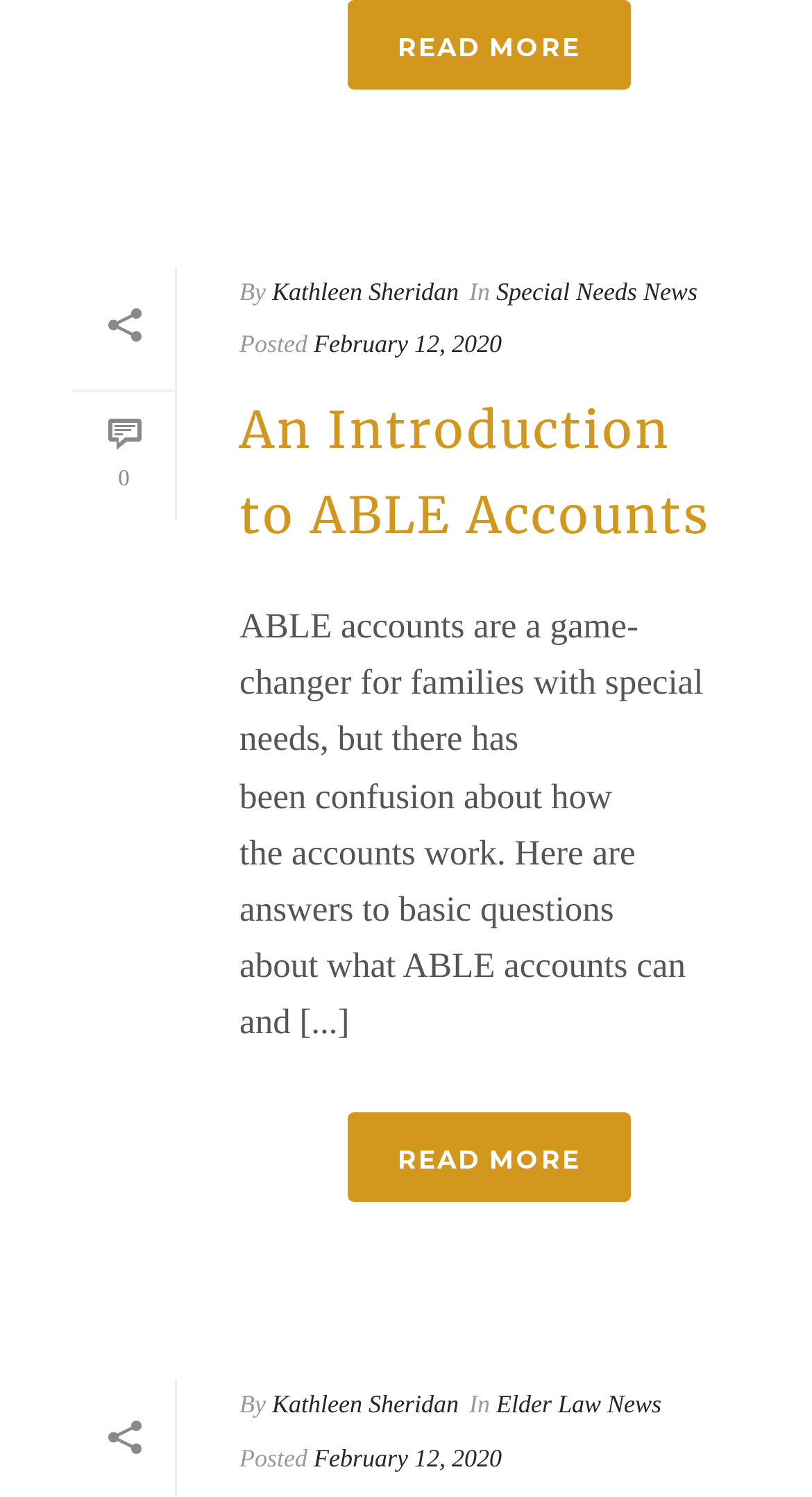Examine the image and give a thorough answer to the following question:
Who is the author of the article 'An Introduction to ABLE Accounts'?

The author's name can be found in the article's metadata, where it says 'By Kathleen Sheridan'.